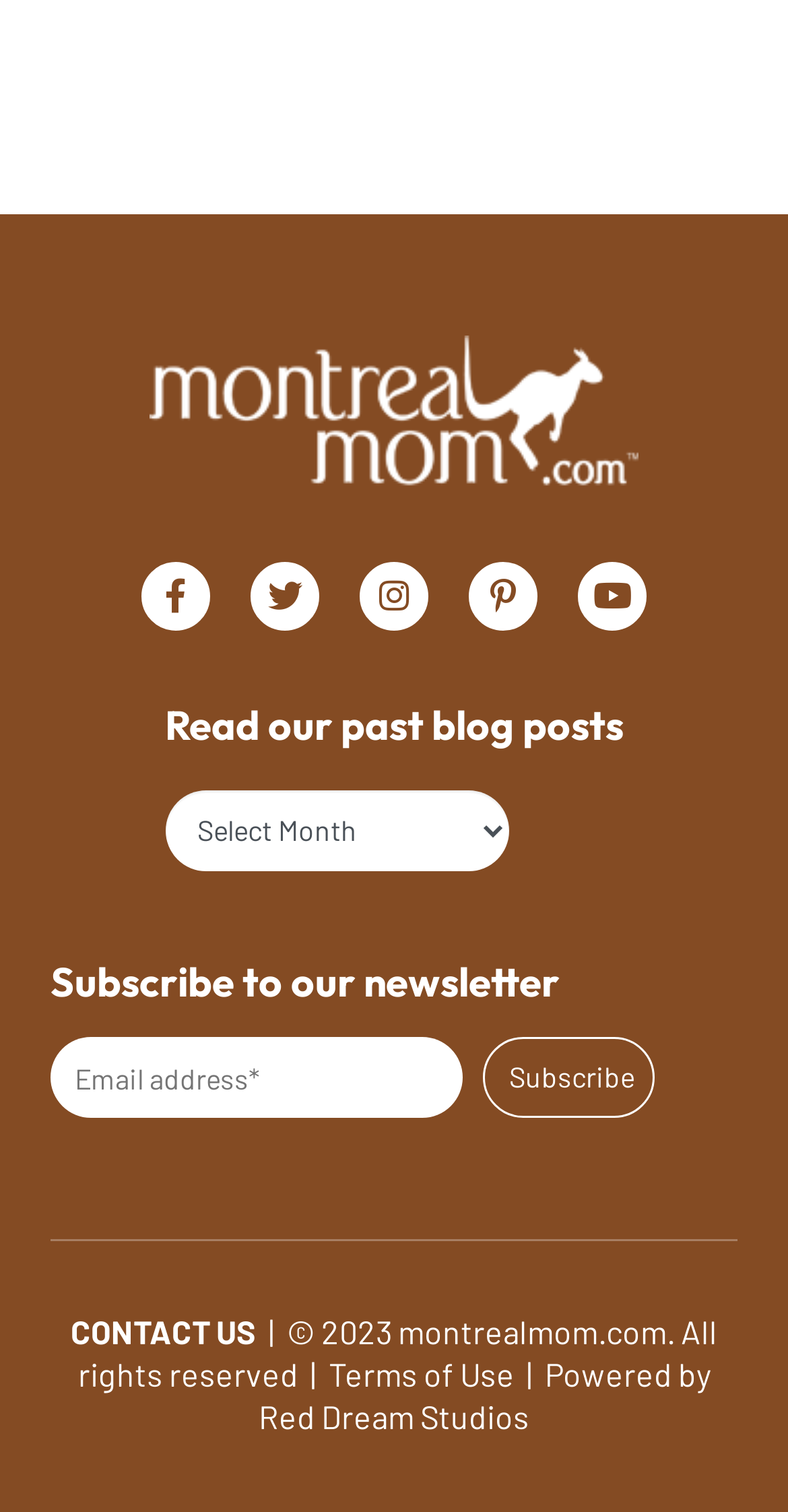Specify the bounding box coordinates of the region I need to click to perform the following instruction: "Contact us". The coordinates must be four float numbers in the range of 0 to 1, i.e., [left, top, right, bottom].

[0.09, 0.868, 0.326, 0.893]